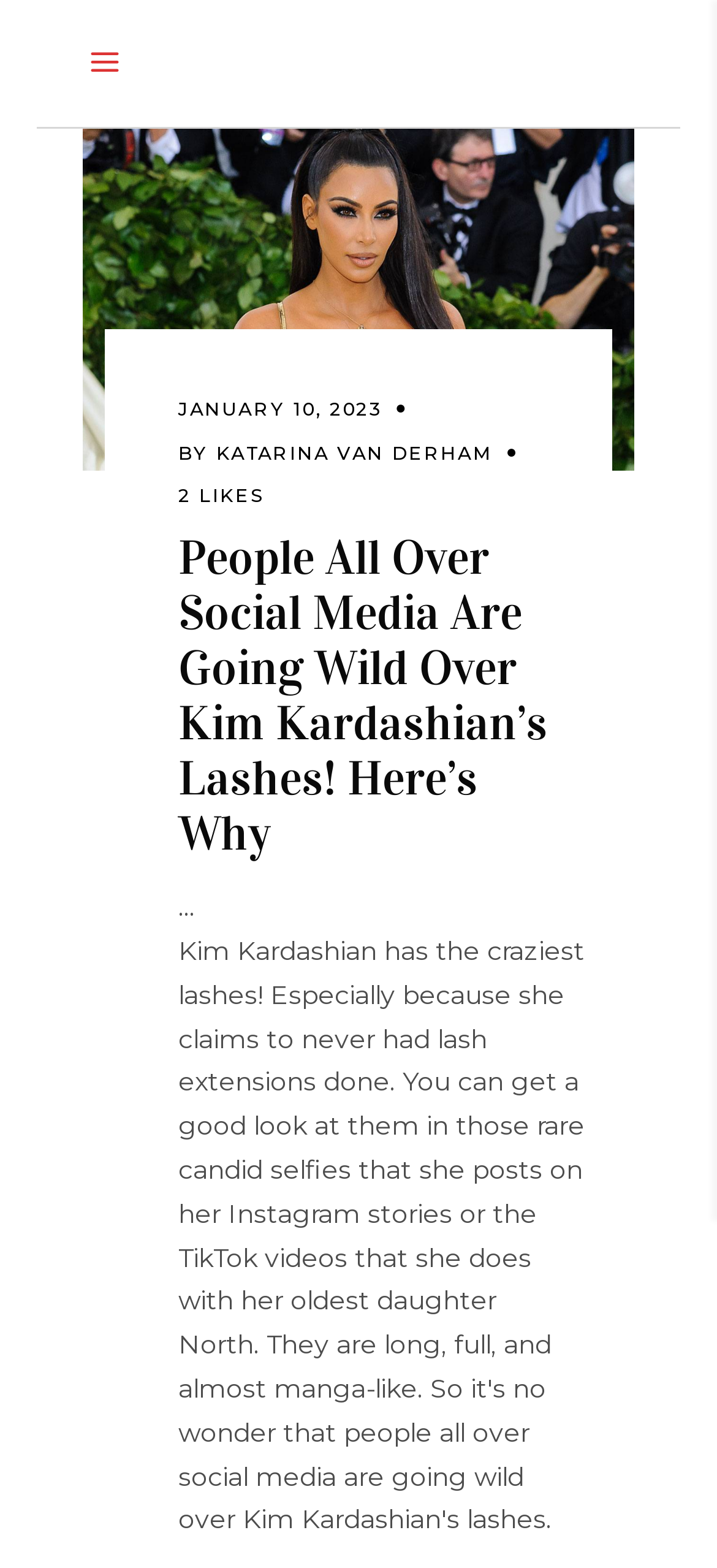Examine the image carefully and respond to the question with a detailed answer: 
What is the date of the article?

I can see that the webpage displays the date of the article as 'JANUARY 10, 2023' which suggests that the article was published on this date.